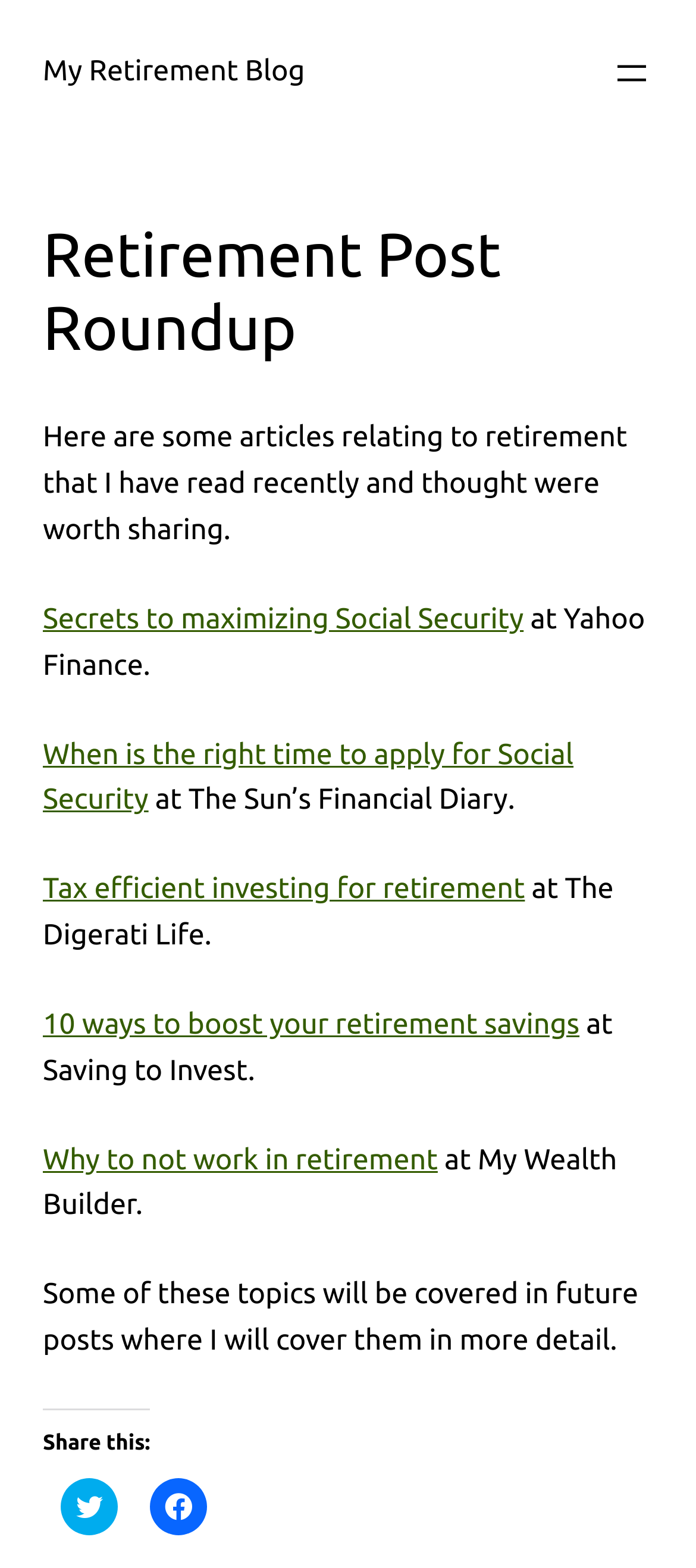Extract the bounding box coordinates for the described element: "Tax efficient investing for retirement". The coordinates should be represented as four float numbers between 0 and 1: [left, top, right, bottom].

[0.062, 0.557, 0.754, 0.577]